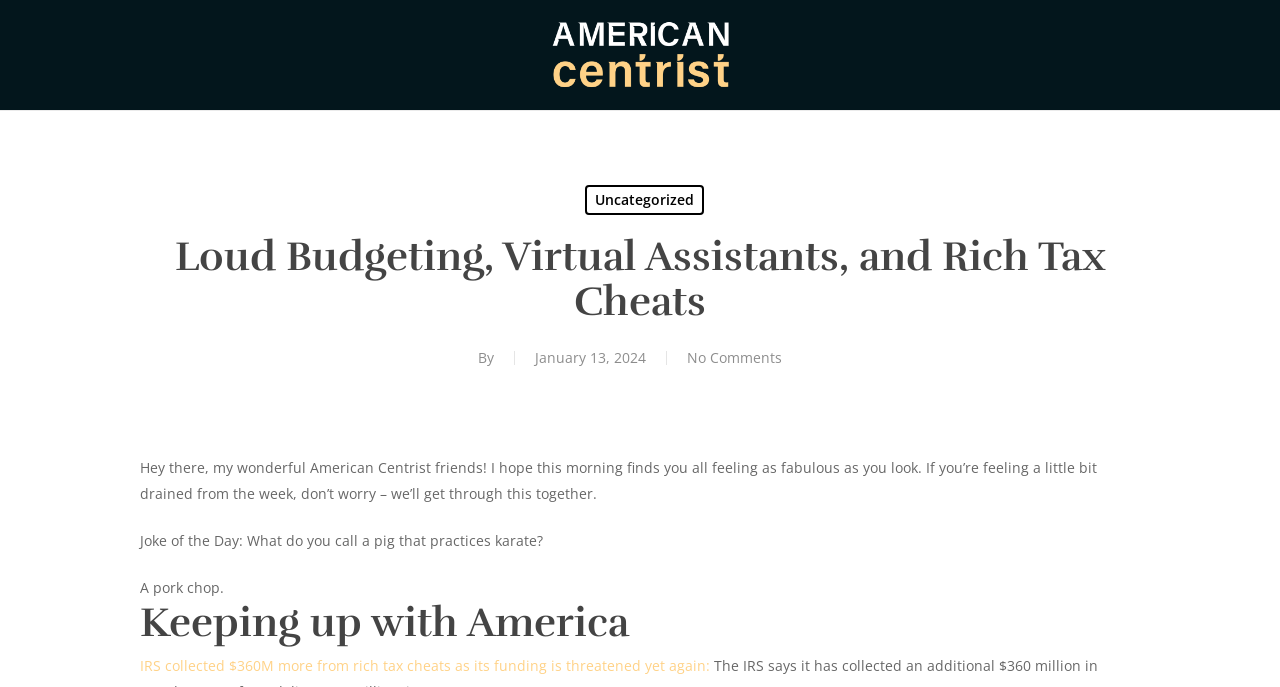Find the bounding box of the UI element described as follows: "alt="American Centrist"".

[0.427, 0.022, 0.573, 0.138]